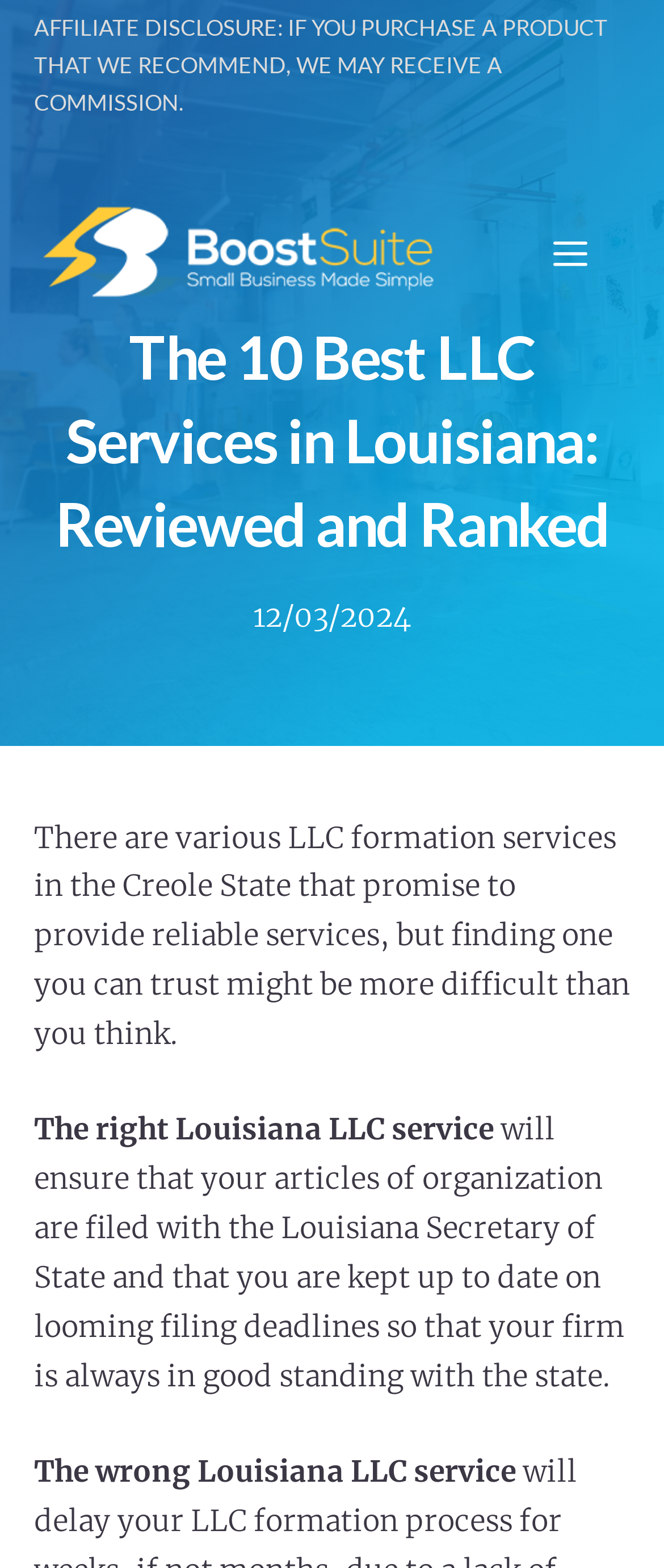What happens if you choose the wrong LLC service?
Please provide a detailed and comprehensive answer to the question.

The webpage states that 'The wrong Louisiana LLC service' may cause your firm to not be in good standing with the state, implying that choosing the wrong LLC service can have negative consequences.